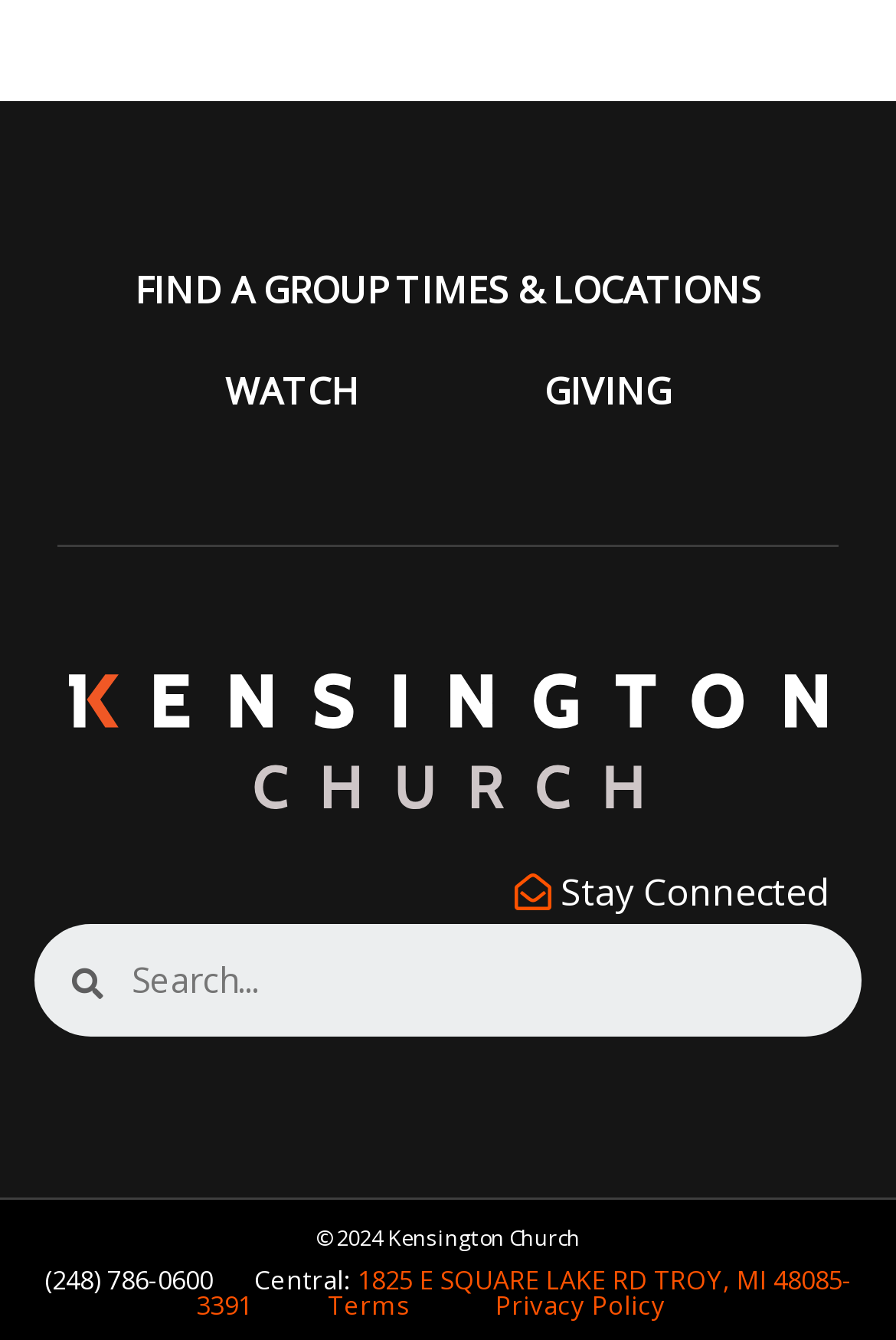Determine the bounding box coordinates of the region to click in order to accomplish the following instruction: "Find a group". Provide the coordinates as four float numbers between 0 and 1, specifically [left, top, right, bottom].

[0.147, 0.179, 0.438, 0.255]